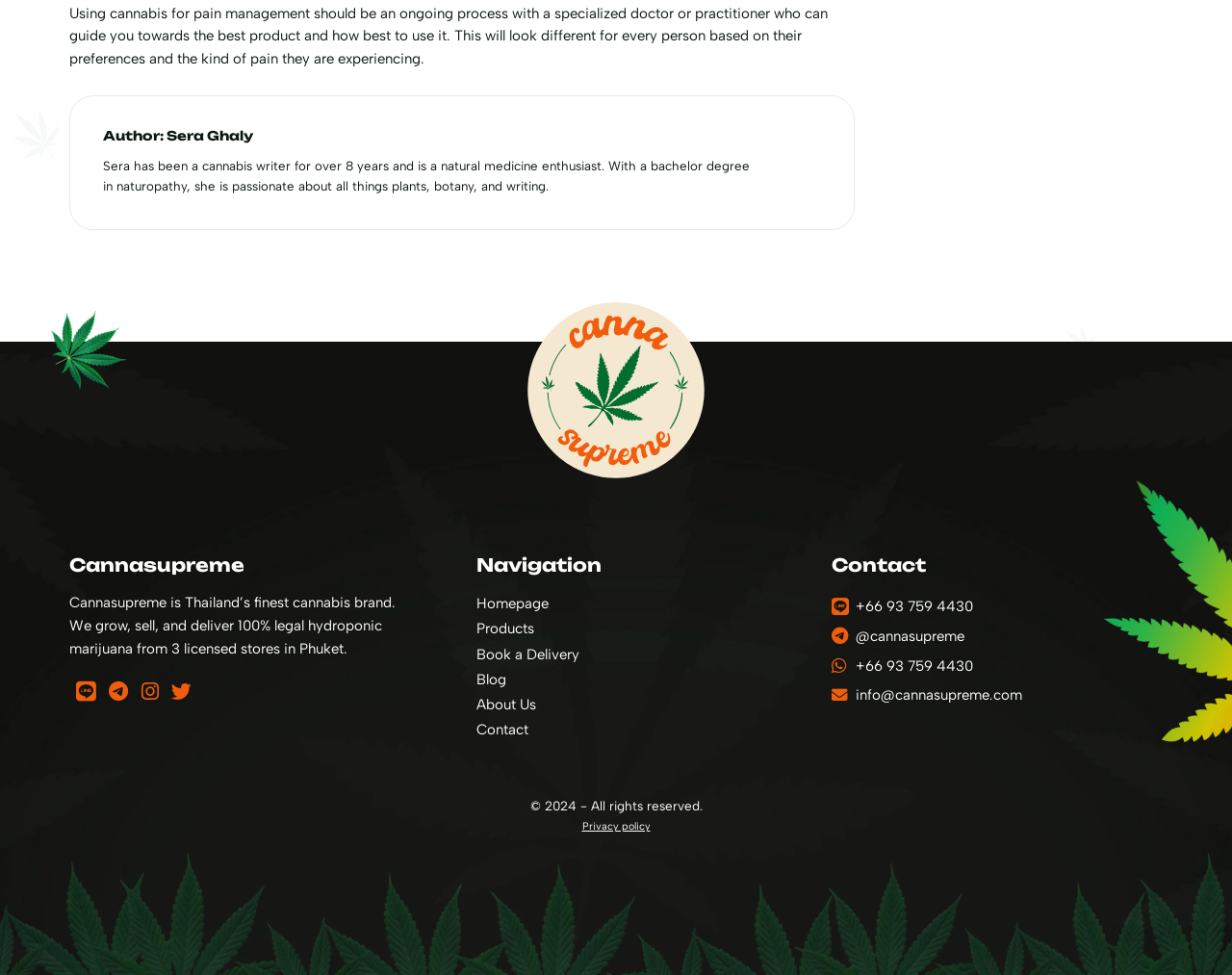Pinpoint the bounding box coordinates of the element that must be clicked to accomplish the following instruction: "Read the 'Privacy policy'". The coordinates should be in the format of four float numbers between 0 and 1, i.e., [left, top, right, bottom].

[0.472, 0.841, 0.528, 0.854]